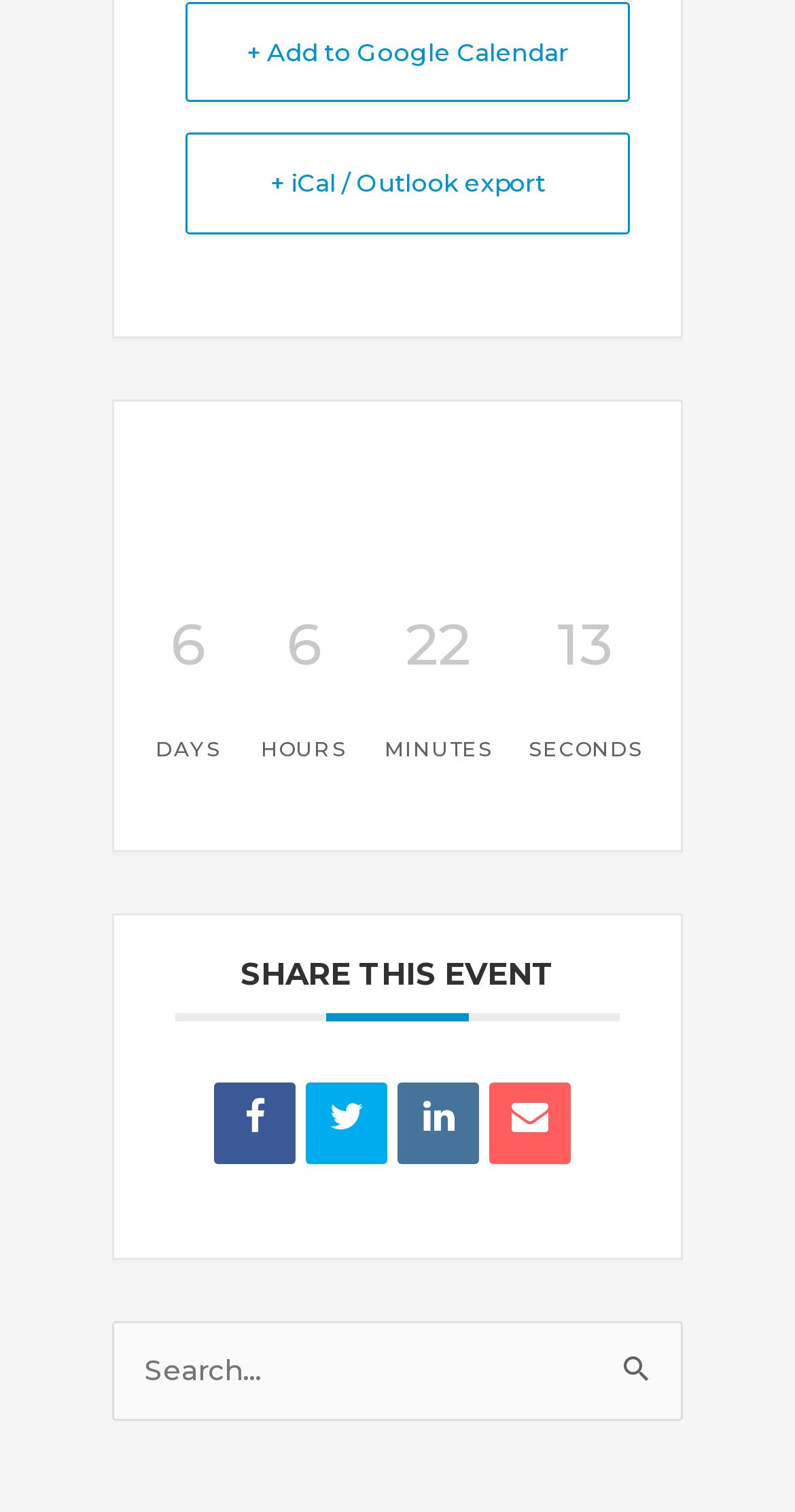What is the purpose of the 'iCal / Outlook export' link?
Based on the visual information, provide a detailed and comprehensive answer.

The link '+ iCal / Outlook export' is located next to the '+ Add to Google Calendar' link, indicating that it is a feature to export the event to iCal or Outlook calendars. This suggests that the webpage is related to event management or scheduling.